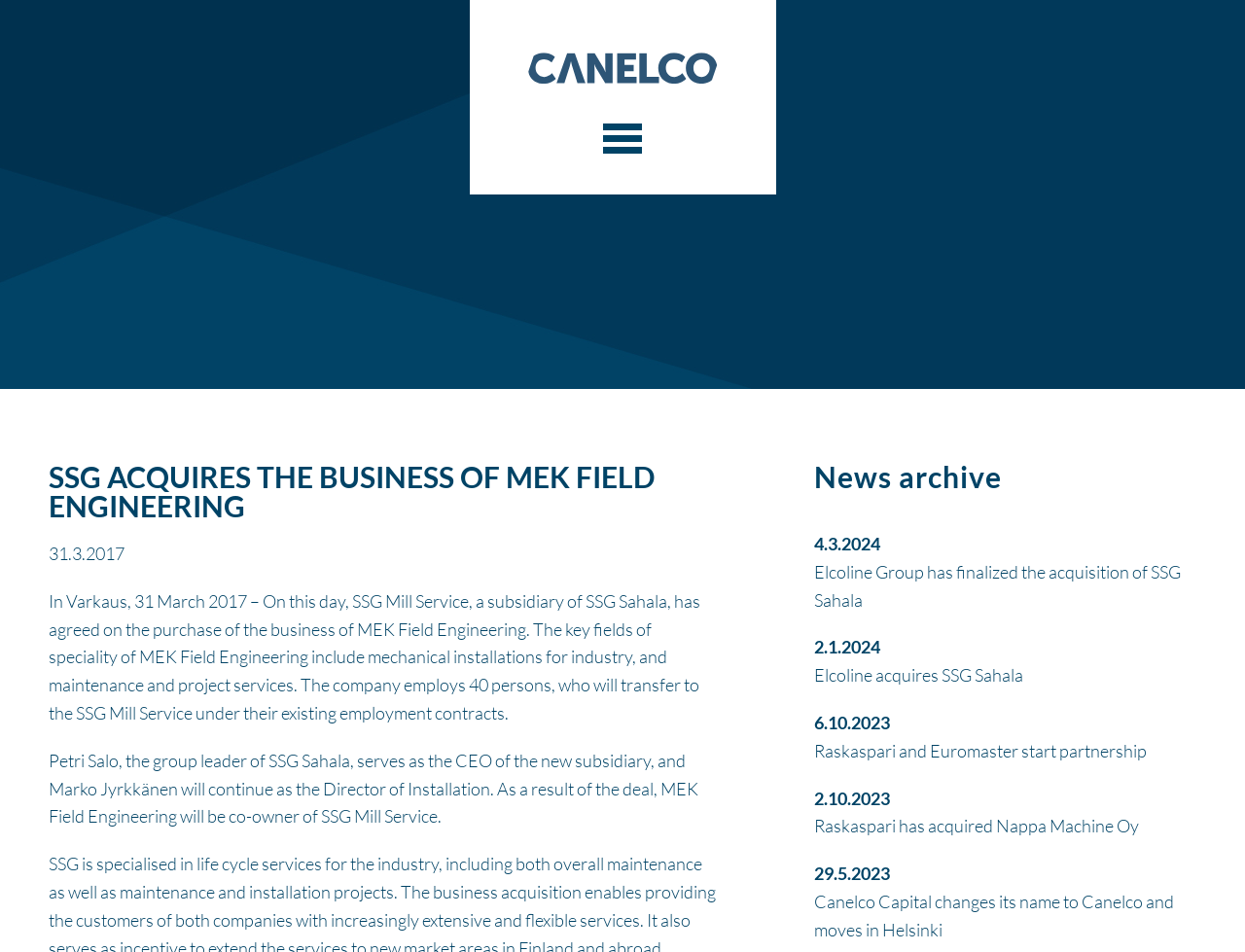What is the company acquiring MEK Field Engineering?
Kindly offer a comprehensive and detailed response to the question.

Based on the text, 'In Varkaus, 31 March 2017 – On this day, SSG Mill Service, a subsidiary of SSG Sahala, has agreed on the purchase of the business of MEK Field Engineering.', we can infer that SSG Mill Service is the company acquiring MEK Field Engineering.